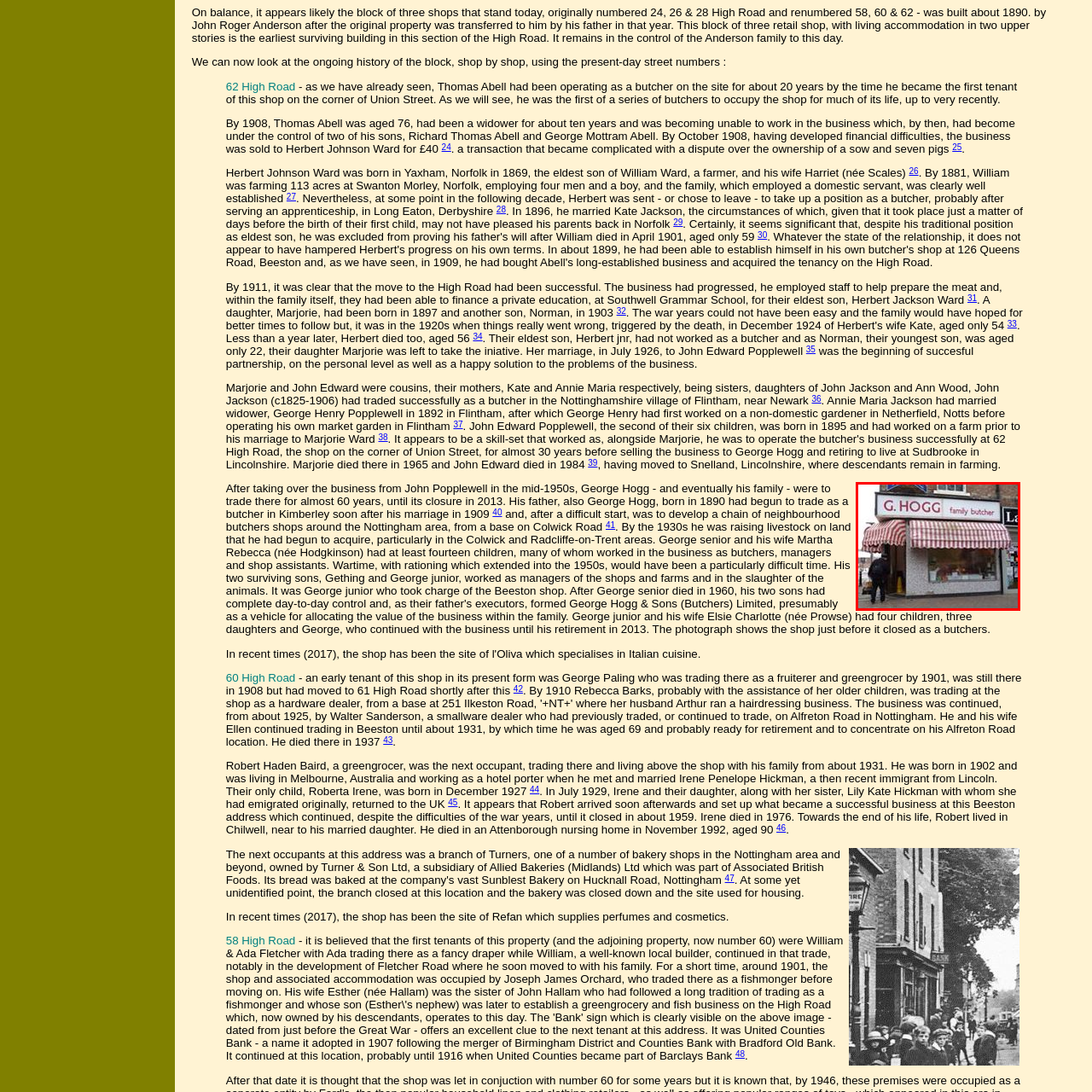How long was the butcher shop operated by the Hogg family?
Look at the image within the red bounding box and respond with a single word or phrase.

nearly 60 years